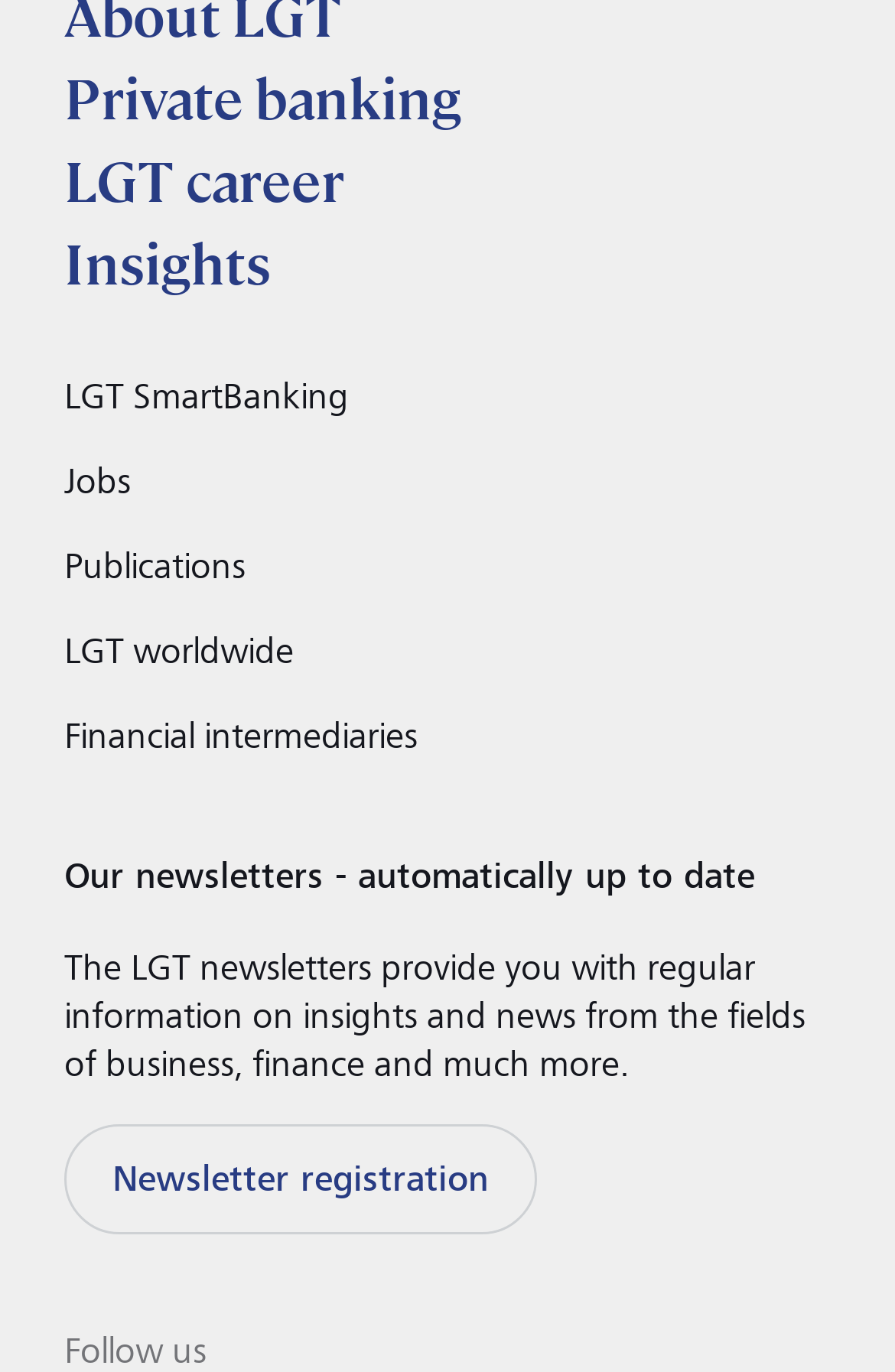Please identify the bounding box coordinates of the region to click in order to complete the given instruction: "Register for newsletter". The coordinates should be four float numbers between 0 and 1, i.e., [left, top, right, bottom].

[0.072, 0.819, 0.6, 0.899]